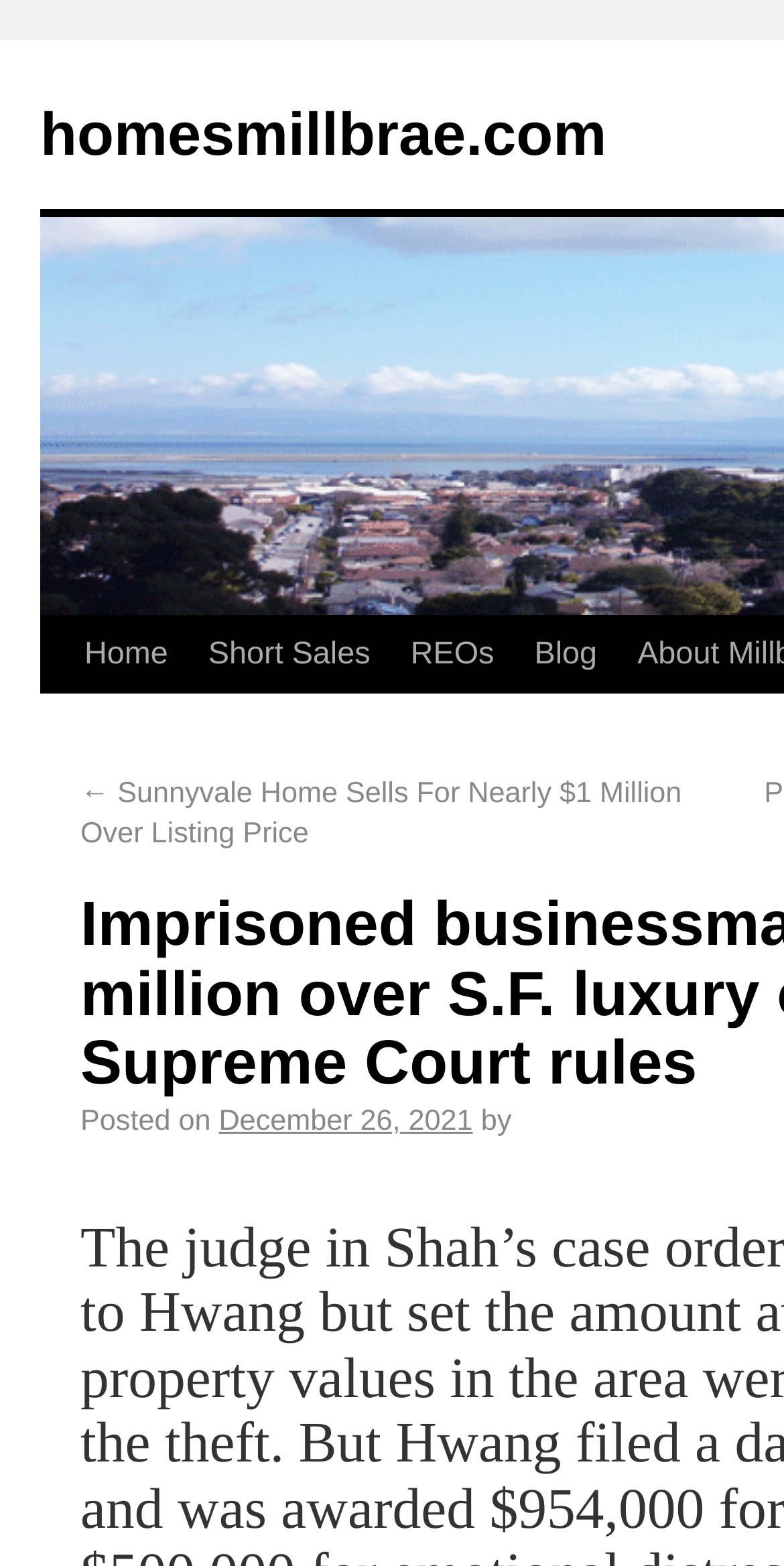Use one word or a short phrase to answer the question provided: 
How many navigation links are present at the top?

4